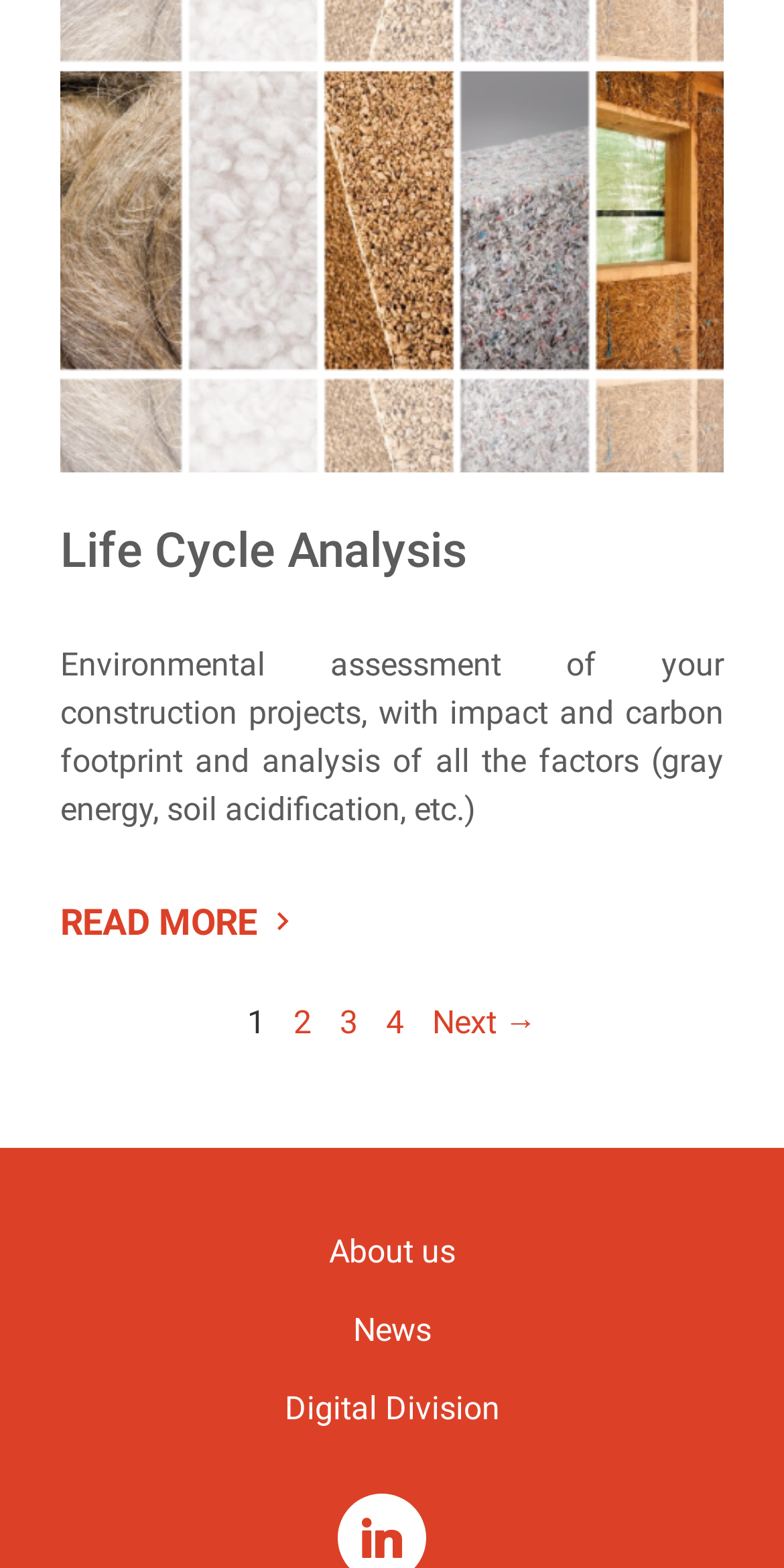Please predict the bounding box coordinates of the element's region where a click is necessary to complete the following instruction: "View next page". The coordinates should be represented by four float numbers between 0 and 1, i.e., [left, top, right, bottom].

[0.551, 0.639, 0.685, 0.664]